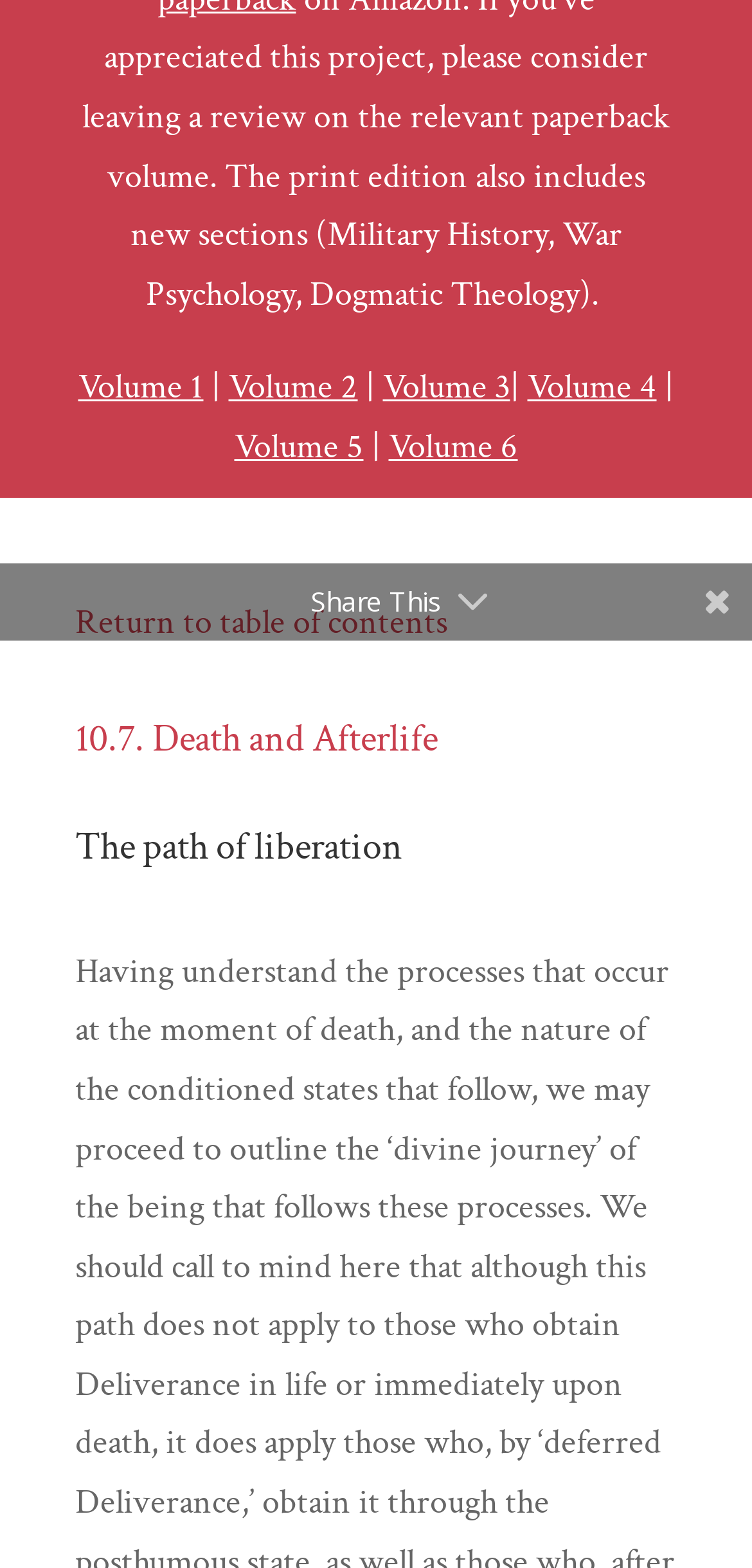Identify the bounding box for the UI element described as: "Volume 3". The coordinates should be four float numbers between 0 and 1, i.e., [left, top, right, bottom].

[0.509, 0.233, 0.678, 0.261]